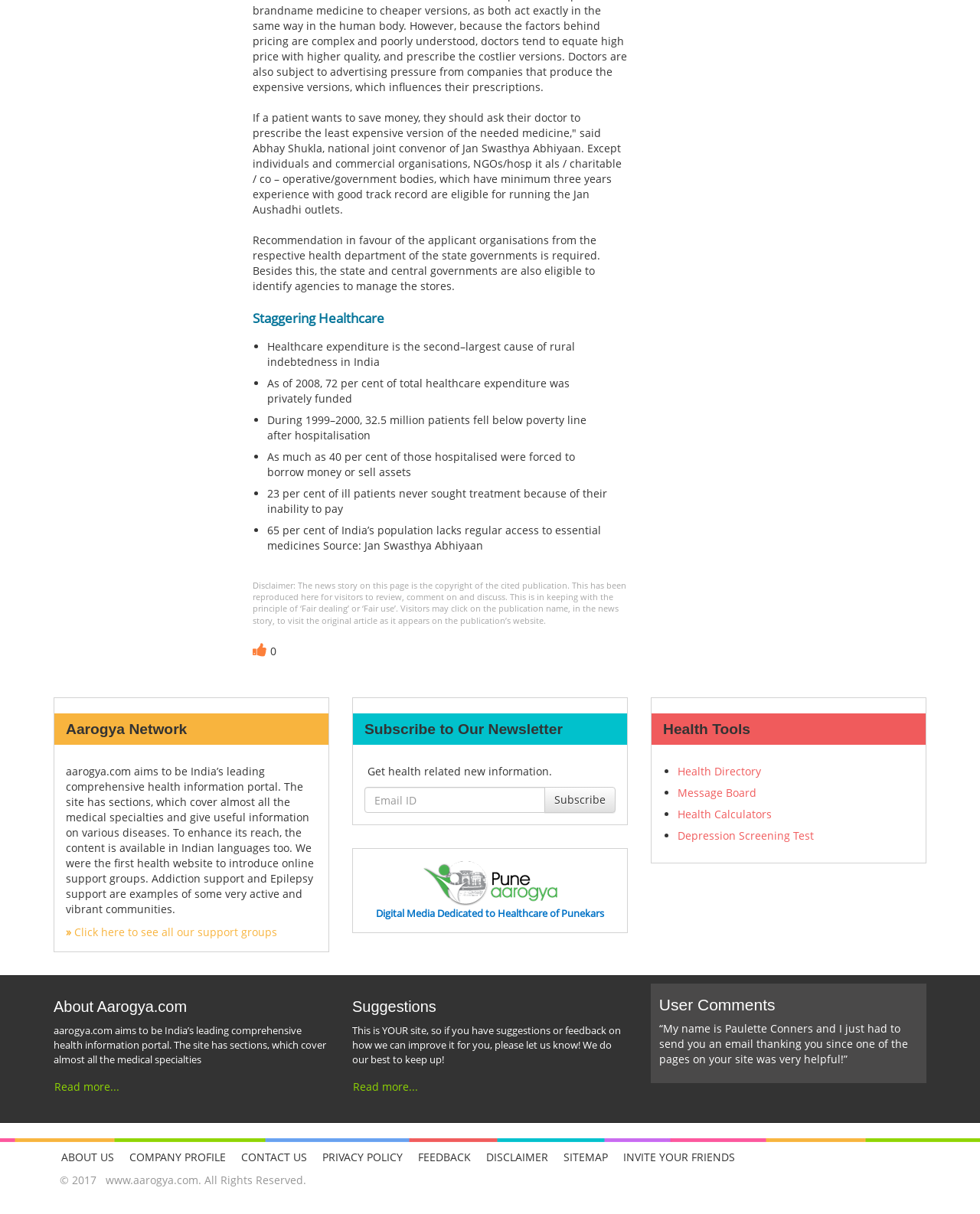Answer in one word or a short phrase: 
What percentage of India's population lacks access to essential medicines?

65 per cent